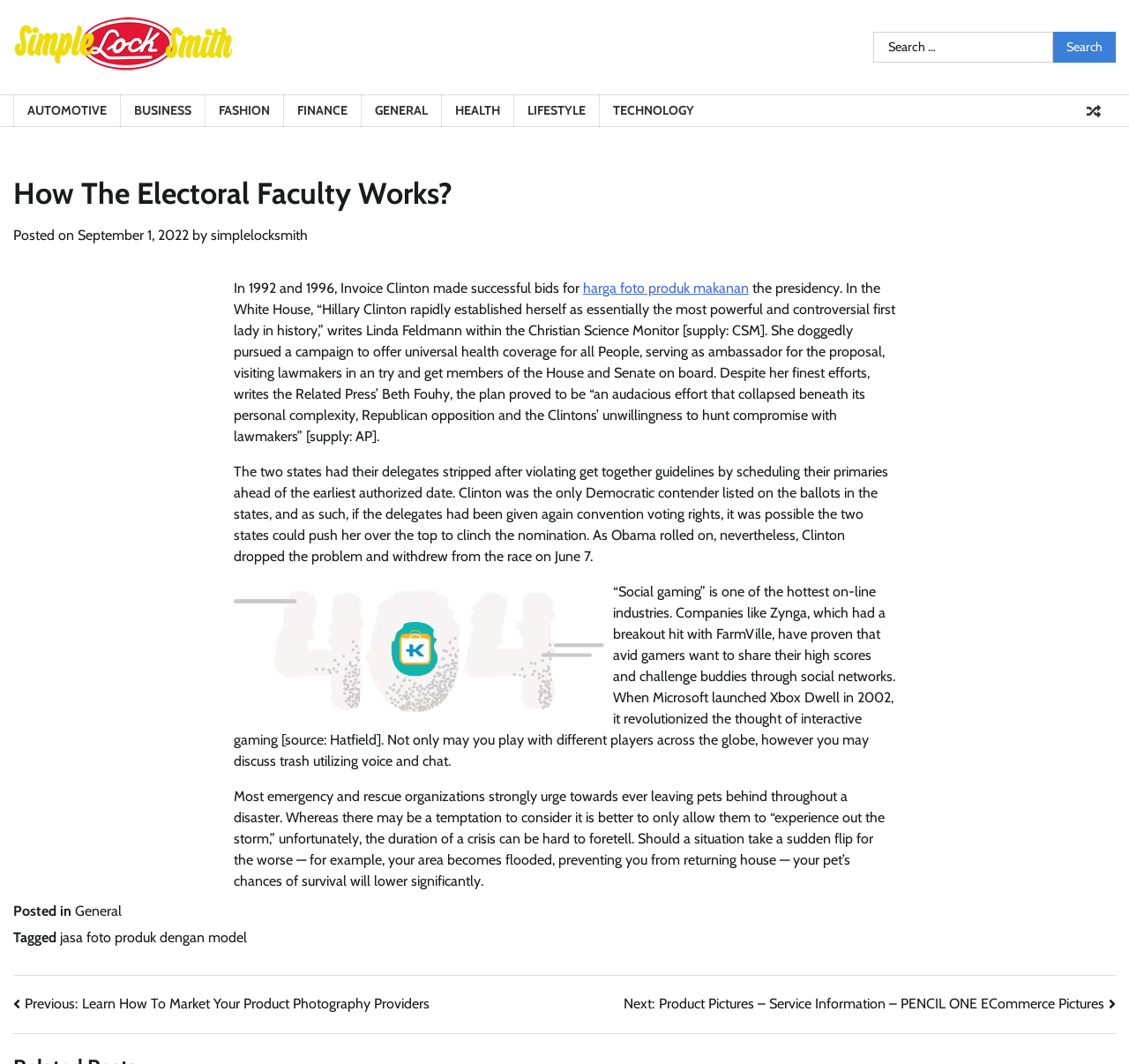Please provide a short answer using a single word or phrase for the question:
What is the topic of the article?

Electoral Faculty